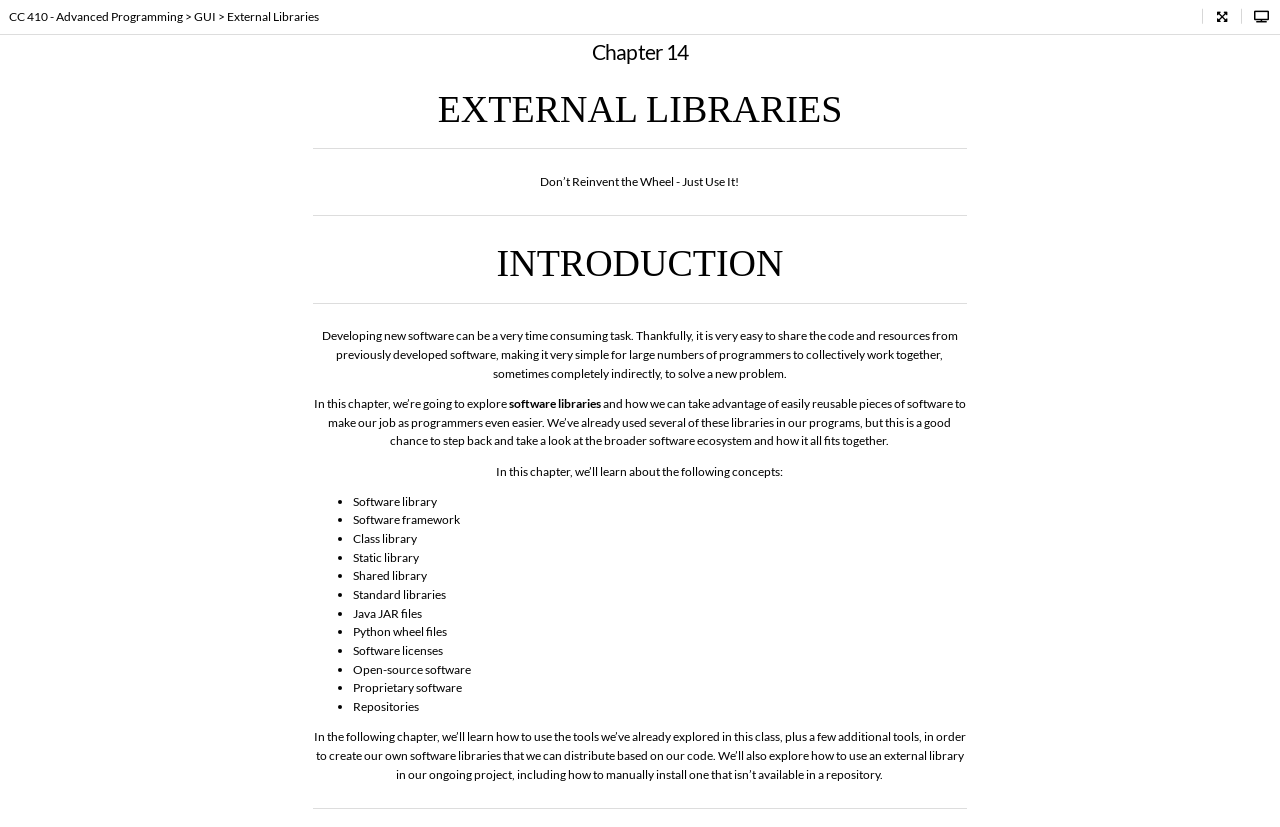Answer in one word or a short phrase: 
What is the purpose of software libraries?

To make programming easier